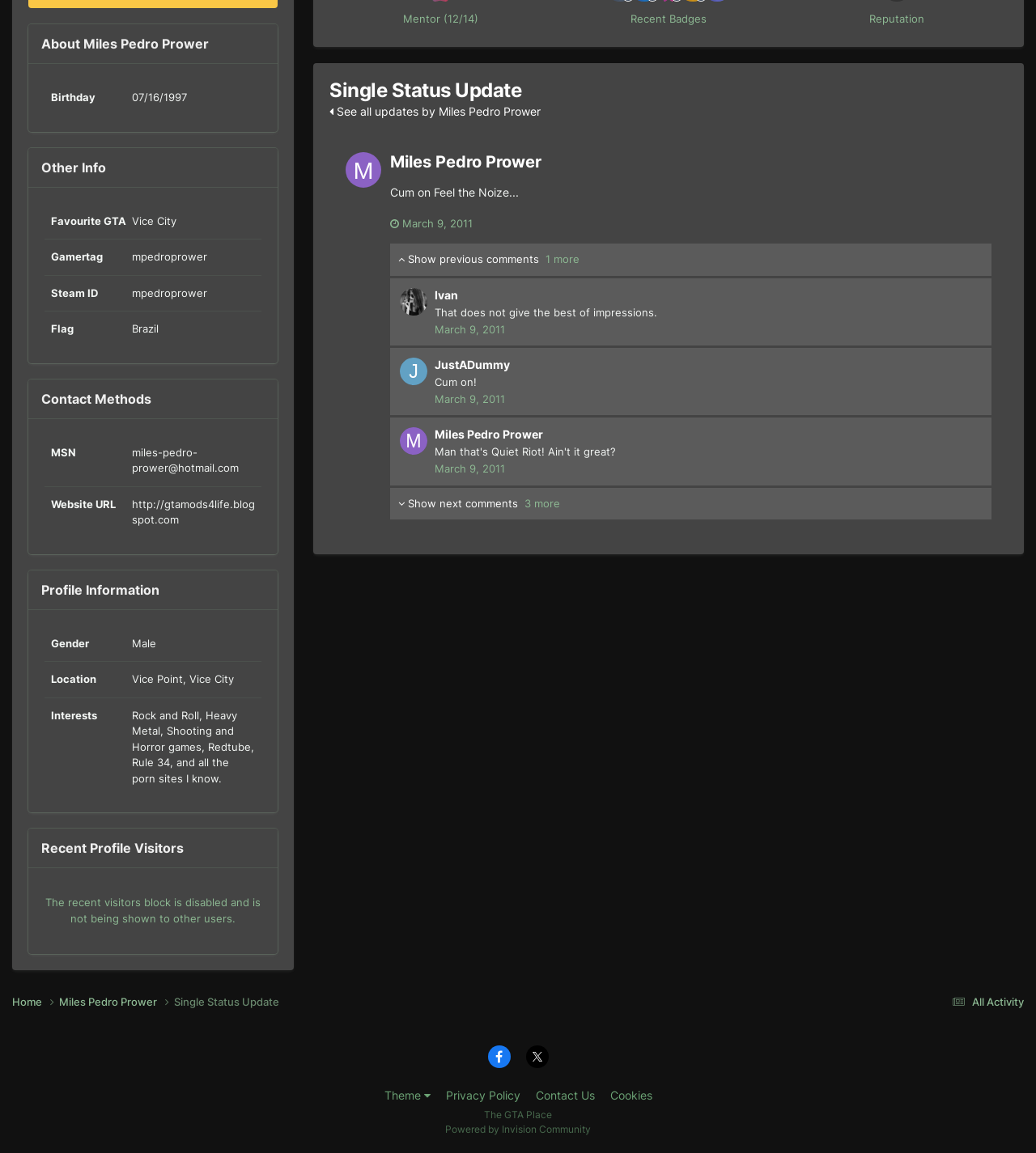Determine the bounding box coordinates for the UI element with the following description: "Powered by Invision Community". The coordinates should be four float numbers between 0 and 1, represented as [left, top, right, bottom].

[0.43, 0.974, 0.57, 0.985]